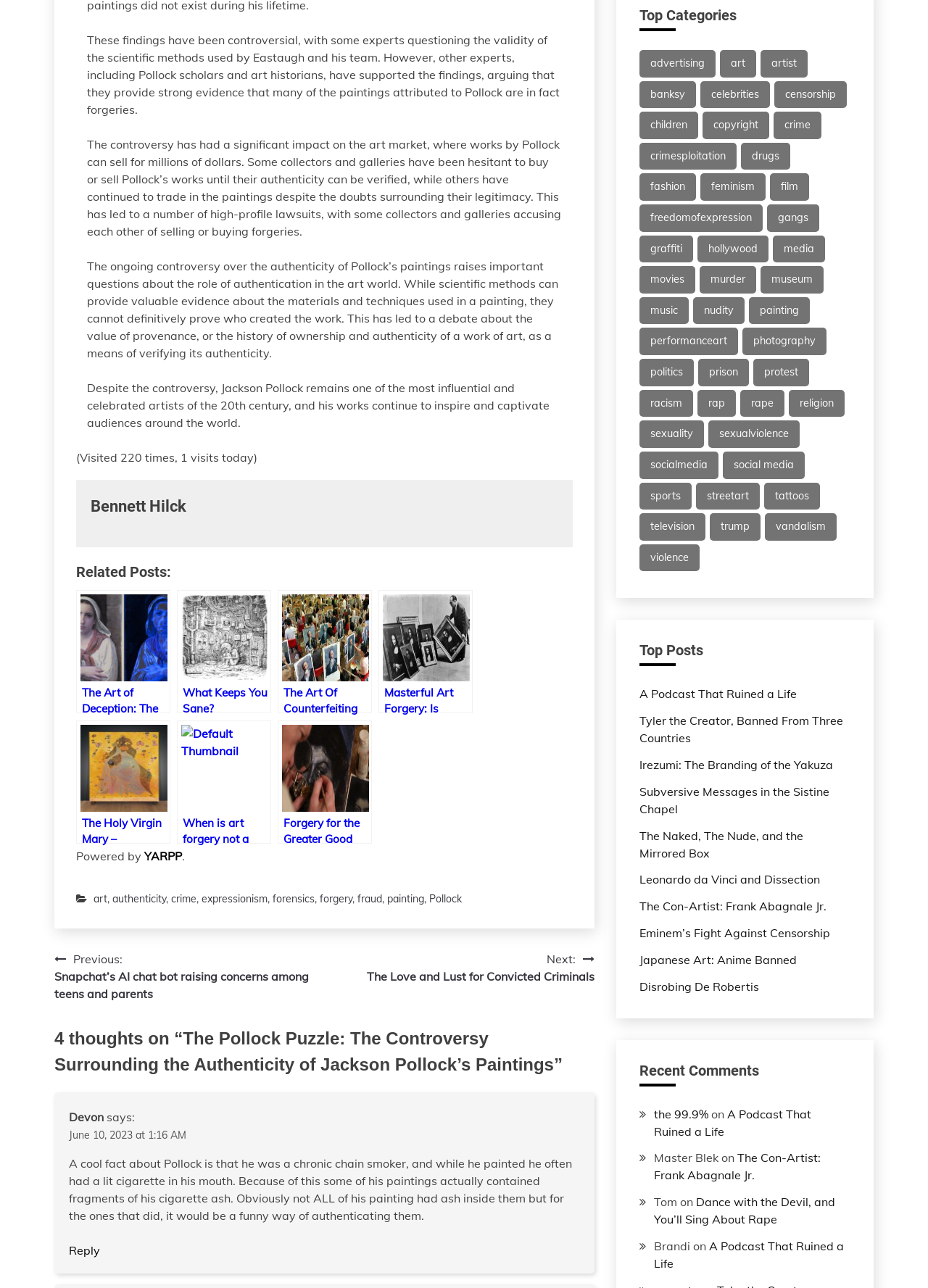Given the element description Disrobing De Robertis, predict the bounding box coordinates for the UI element in the webpage screenshot. The format should be (top-left x, top-left y, bottom-right x, bottom-right y), and the values should be between 0 and 1.

[0.689, 0.76, 0.818, 0.771]